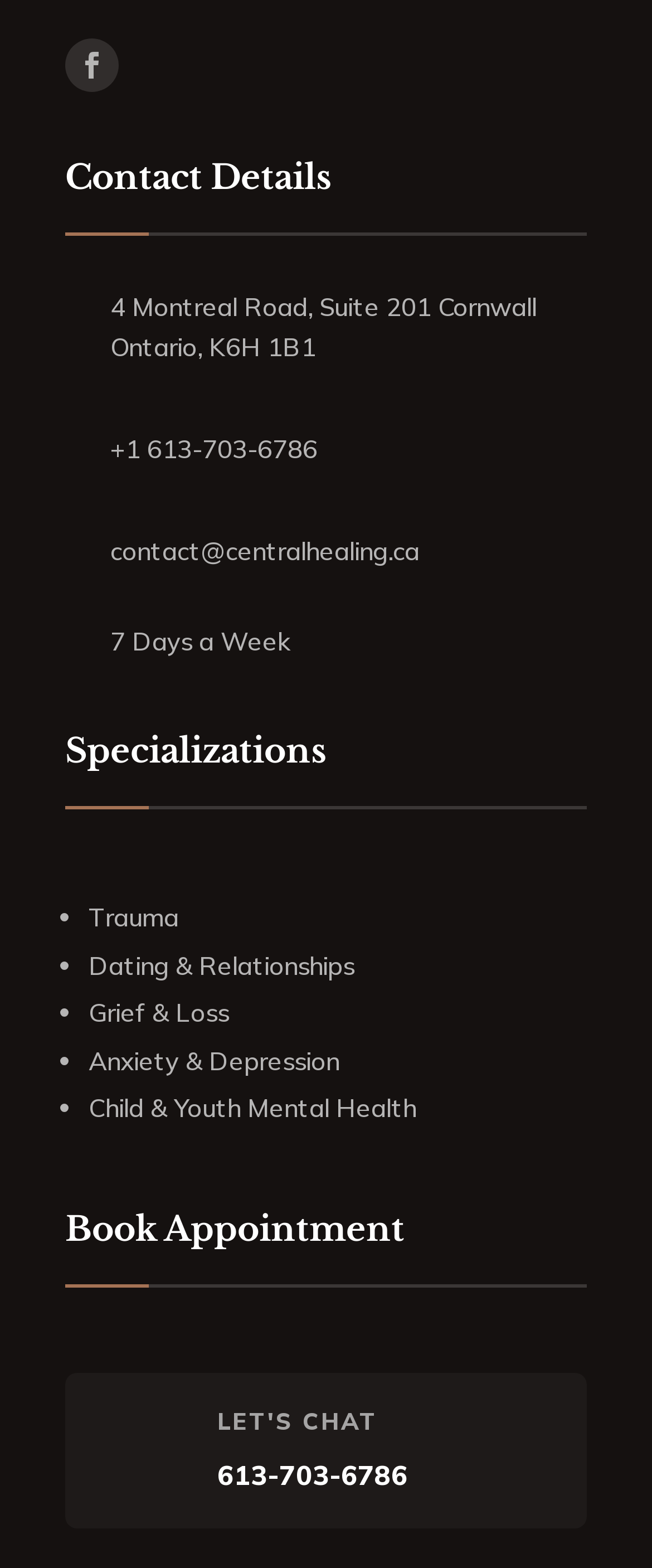What are the specializations of Central Healing?
Using the image, provide a concise answer in one word or a short phrase.

Trauma, Dating & Relationships, Grief & Loss, Anxiety & Depression, Child & Youth Mental Health